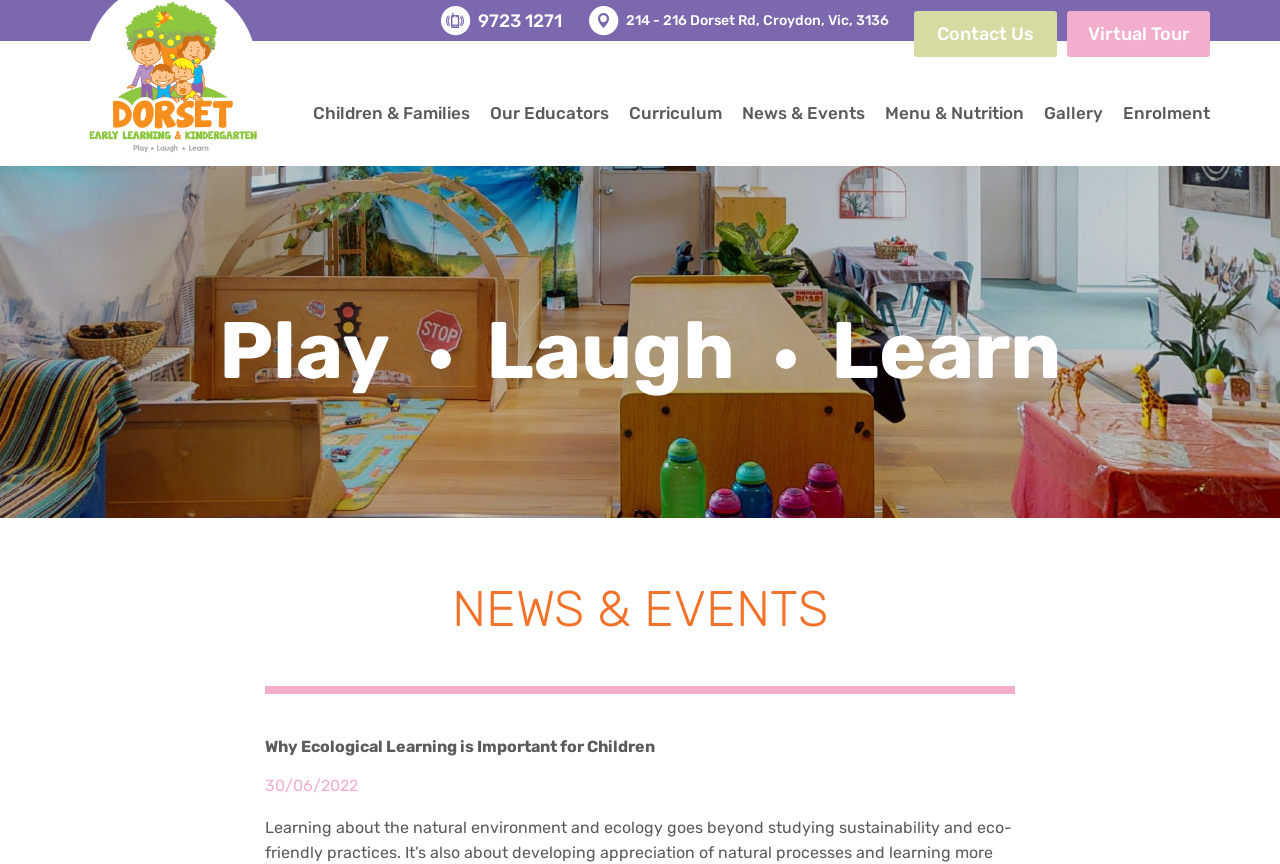Identify the bounding box coordinates for the UI element mentioned here: "News & Events". Provide the coordinates as four float values between 0 and 1, i.e., [left, top, right, bottom].

[0.572, 0.113, 0.684, 0.149]